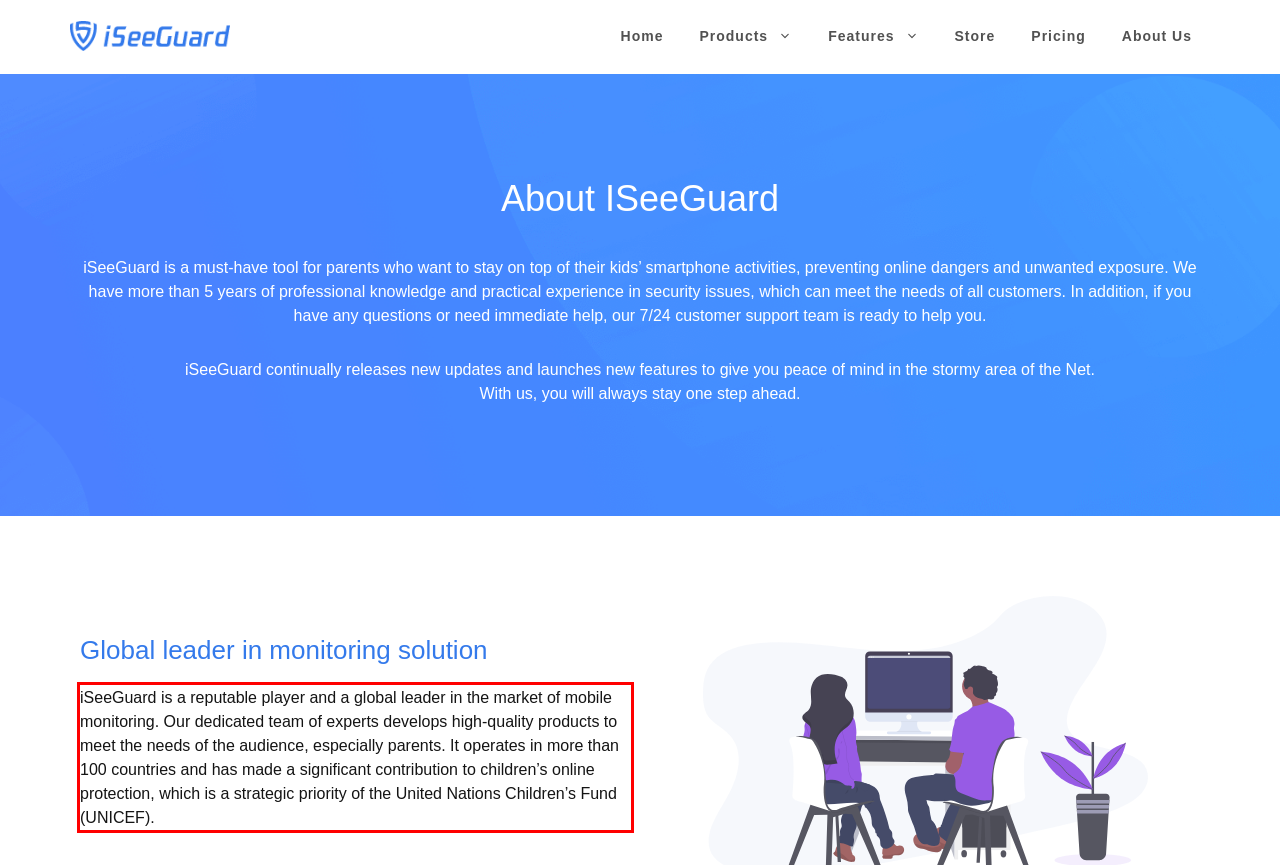Given the screenshot of the webpage, identify the red bounding box, and recognize the text content inside that red bounding box.

iSeeGuard is a reputable player and a global leader in the market of mobile monitoring. Our dedicated team of experts develops high-quality products to meet the needs of the audience, especially parents. It operates in more than 100 countries and has made a significant contribution to children’s online protection, which is a strategic priority of the United Nations Children’s Fund (UNICEF).